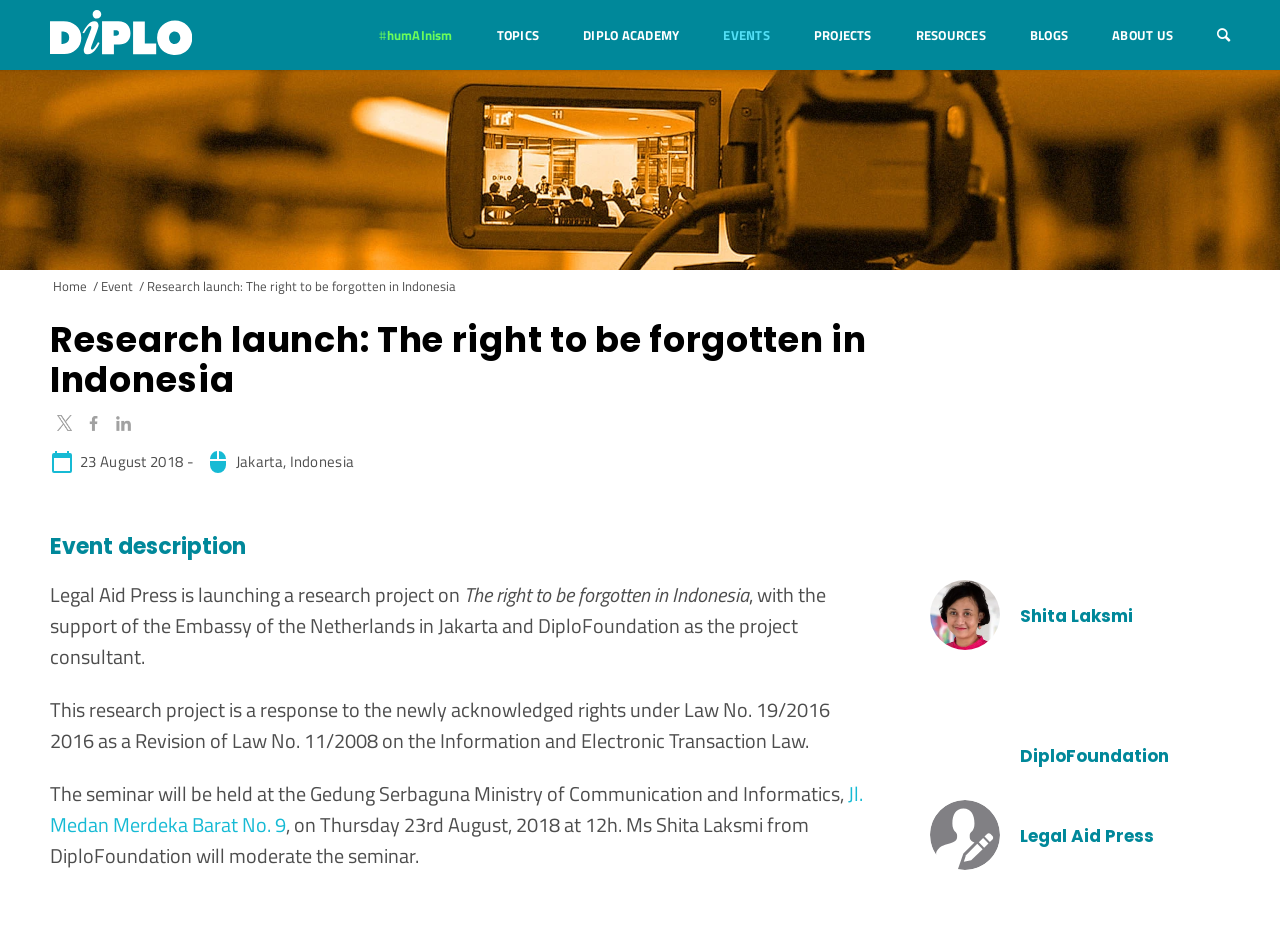Generate an in-depth caption that captures all aspects of the webpage.

The webpage is about a research project launch event, specifically focused on the right to be forgotten in Indonesia. At the top left corner, there is a Diplo logo, followed by a menu bar with several options, including "humAInism", "TOPICS", "DIPLO ACADEMY", "EVENTS", "PROJECTS", "RESOURCES", "BLOGS", and "ABOUT US". 

Below the menu bar, there is a large image that spans the entire width of the page, depicting a scene related to diplomacy. 

On the left side of the page, there is a section with a heading "Research launch: The right to be forgotten in Indonesia", followed by a brief description of the event, including the date, location, and a short summary of the project. 

On the right side of the page, there are several sections with information about the event, including a section with a heading "Event description", which provides more details about the project and its objectives. 

Below this section, there are several smaller sections with information about the speakers and organizers of the event, including Shita Laksmi from DiploFoundation, and Legal Aid Press. Each of these sections includes a photo of the person, along with a brief description of their role in the event. 

At the bottom of the page, there are social media links, including Twitter, Facebook, and LinkedIn.